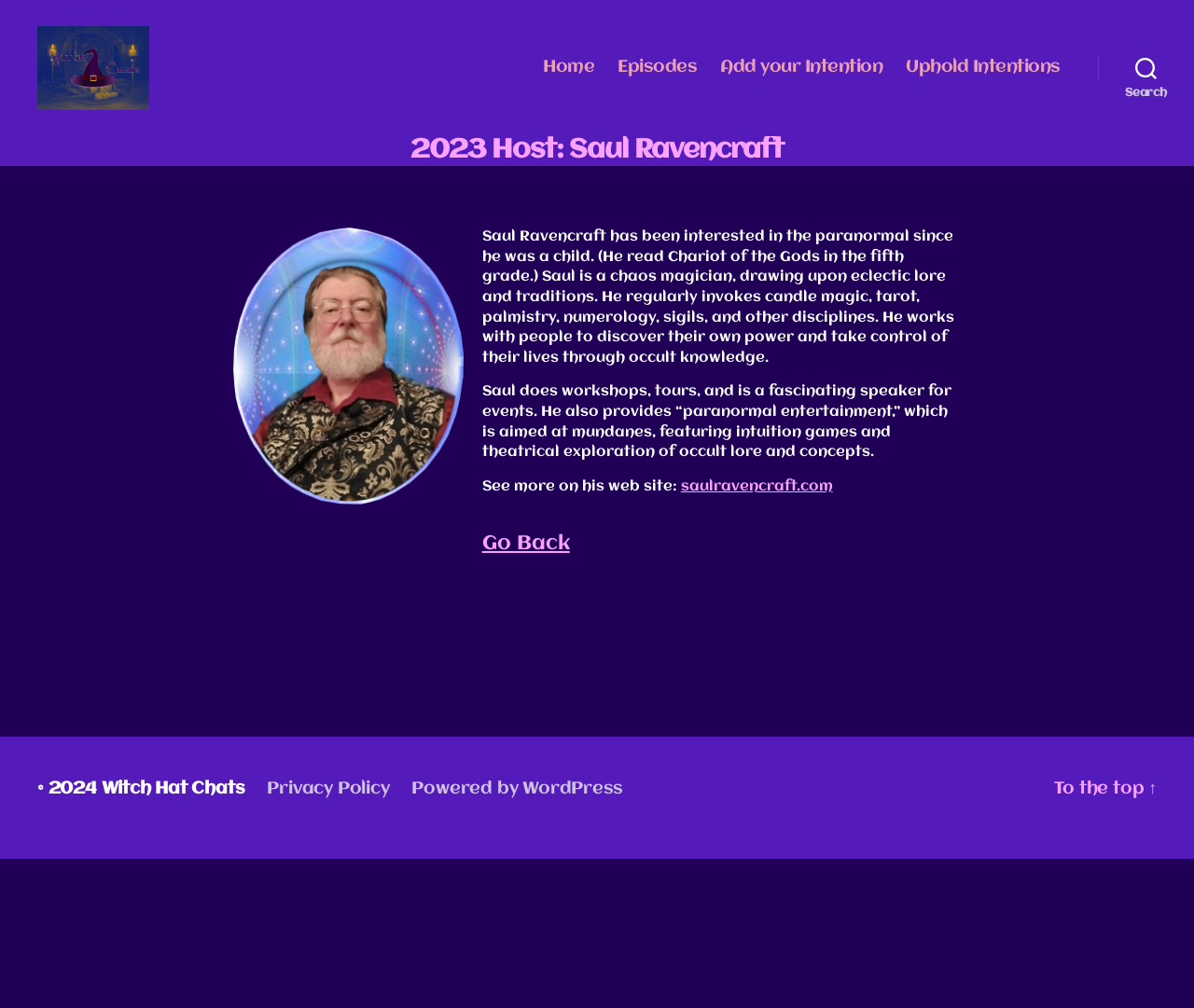Please pinpoint the bounding box coordinates for the region I should click to adhere to this instruction: "Visit Saul Ravencraft's website".

[0.57, 0.475, 0.697, 0.49]